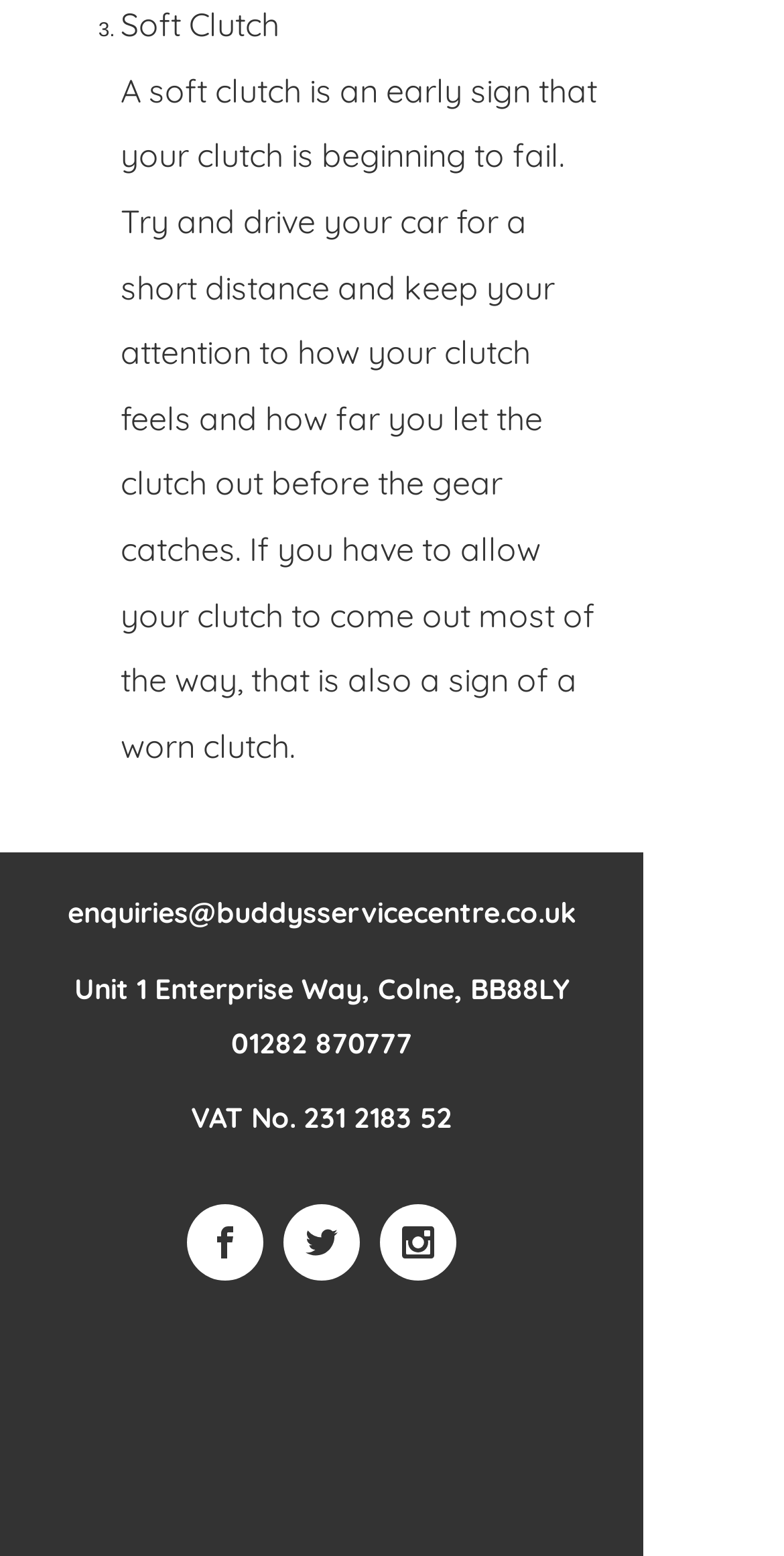Please reply to the following question with a single word or a short phrase:
What is the email address for enquiries?

enquiries@buddysservicecentre.co.uk